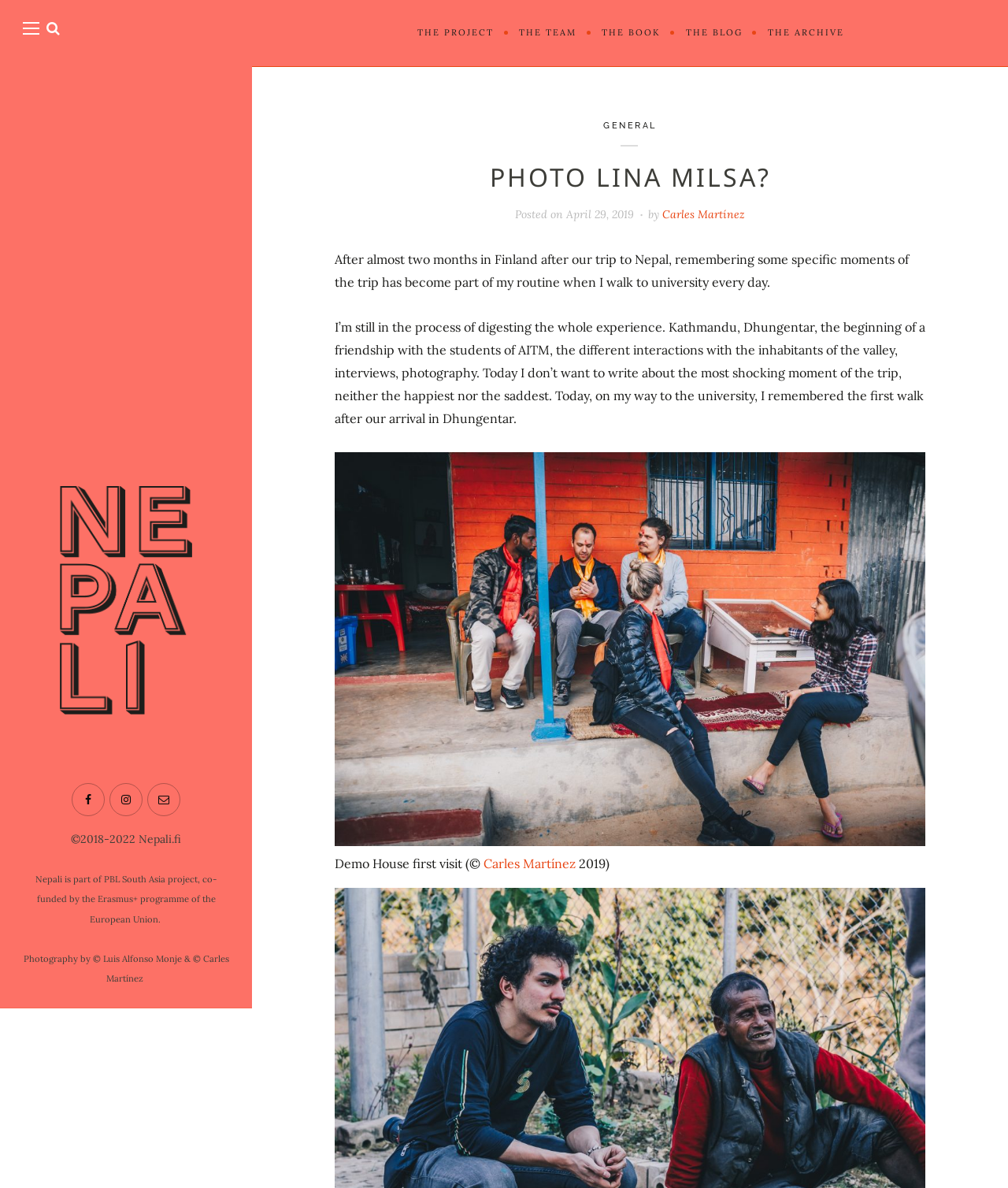Find the bounding box of the UI element described as follows: "PBL South Asia".

[0.103, 0.736, 0.164, 0.745]